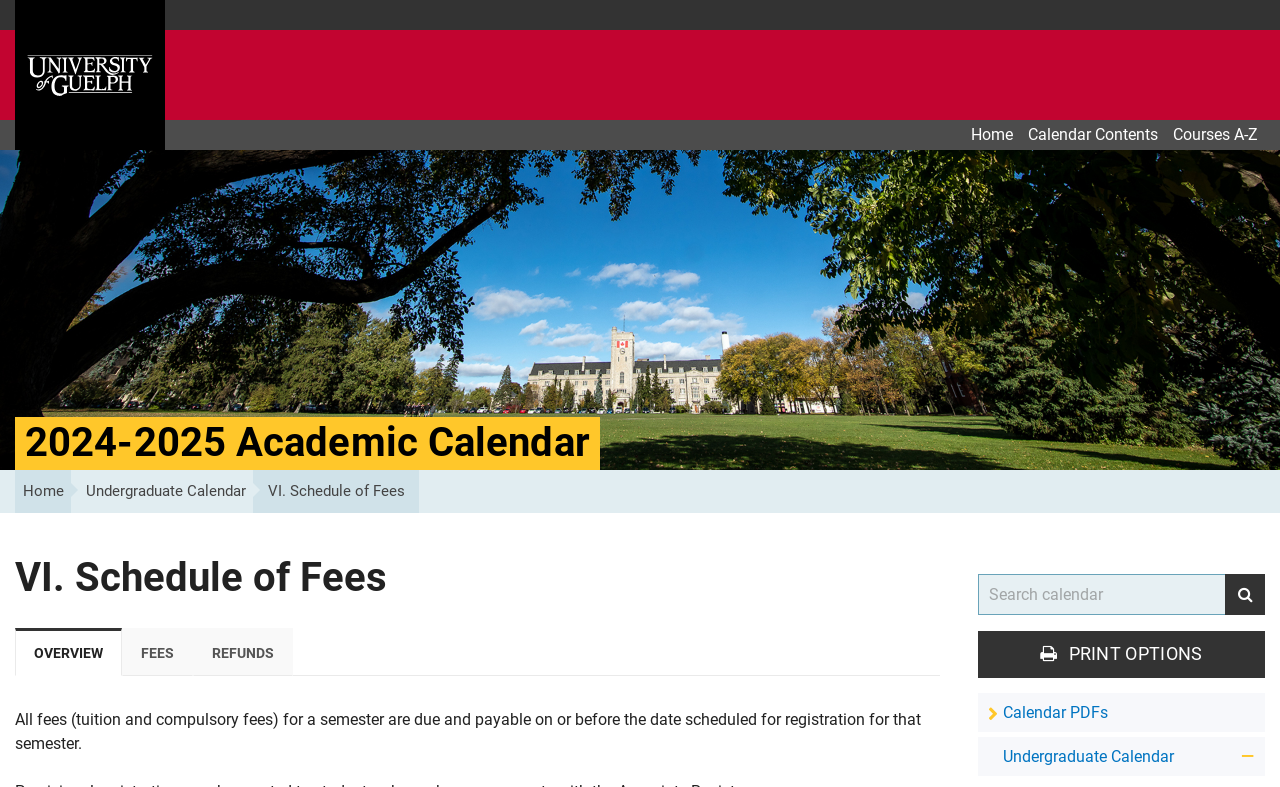Provide the bounding box for the UI element matching this description: "Submit search".

[0.957, 0.729, 0.988, 0.781]